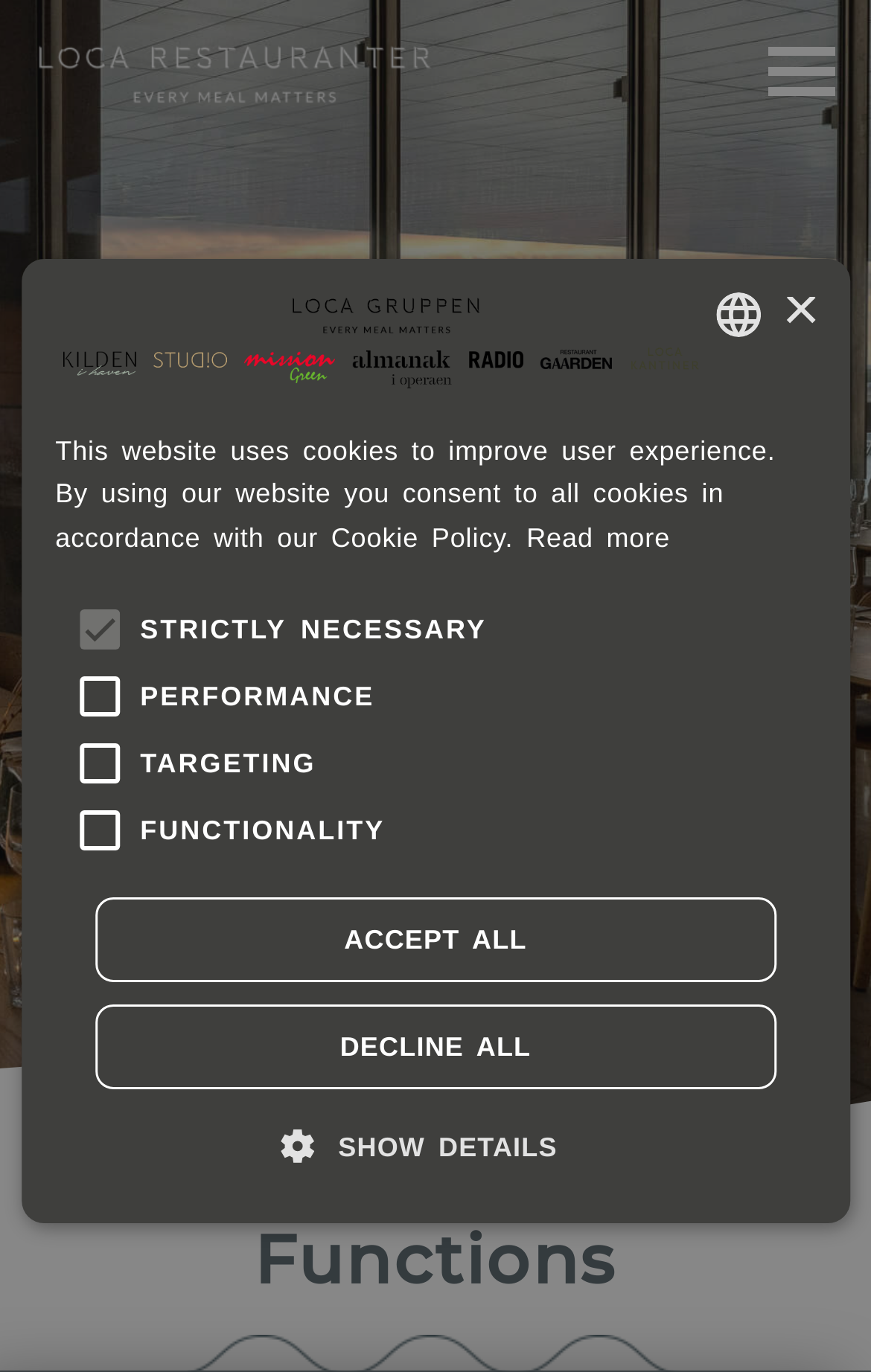Give a comprehensive overview of the webpage, including key elements.

This webpage appears to be a landing page for LOCA Restauranter, a bespoke event and meeting service. At the top left, there is a logo image, and on the top right, there is a button that is not expanded. Below the logo, there is an alert section that takes up most of the page, containing several elements. 

Inside the alert section, there are two language selection options, Danish and English, represented by images and corresponding text. Below these options, there is a button to close the alert section. To the left of the language options, there is an image of LOCA Gruppen. 

Below the LOCA Gruppen image, there is a paragraph of text explaining that the website uses cookies to improve user experience and that by using the website, users consent to all cookies in accordance with the Cookie Policy. There is also a link to "Read more" about the Cookie Policy. 

Below the text, there are four checkboxes for different types of cookies: Strictly Necessary, Performance, Targeting, and Functionality. The Strictly Necessary checkbox is disabled and checked by default. 

To the right of the checkboxes, there are two buttons: "ACCEPT ALL" and "DECLINE ALL". Below these buttons, there is a "SHOW DETAILS" button. 

At the bottom of the alert section, there are three buttons: "COOKIE DECLARATION", "ABOUT COOKIES", and three buttons for each type of cookie. 

Finally, at the very bottom of the page, there is a content information section with a "Cookie" label, a link to report, and a link to the CookieScript Consent Management Platform.